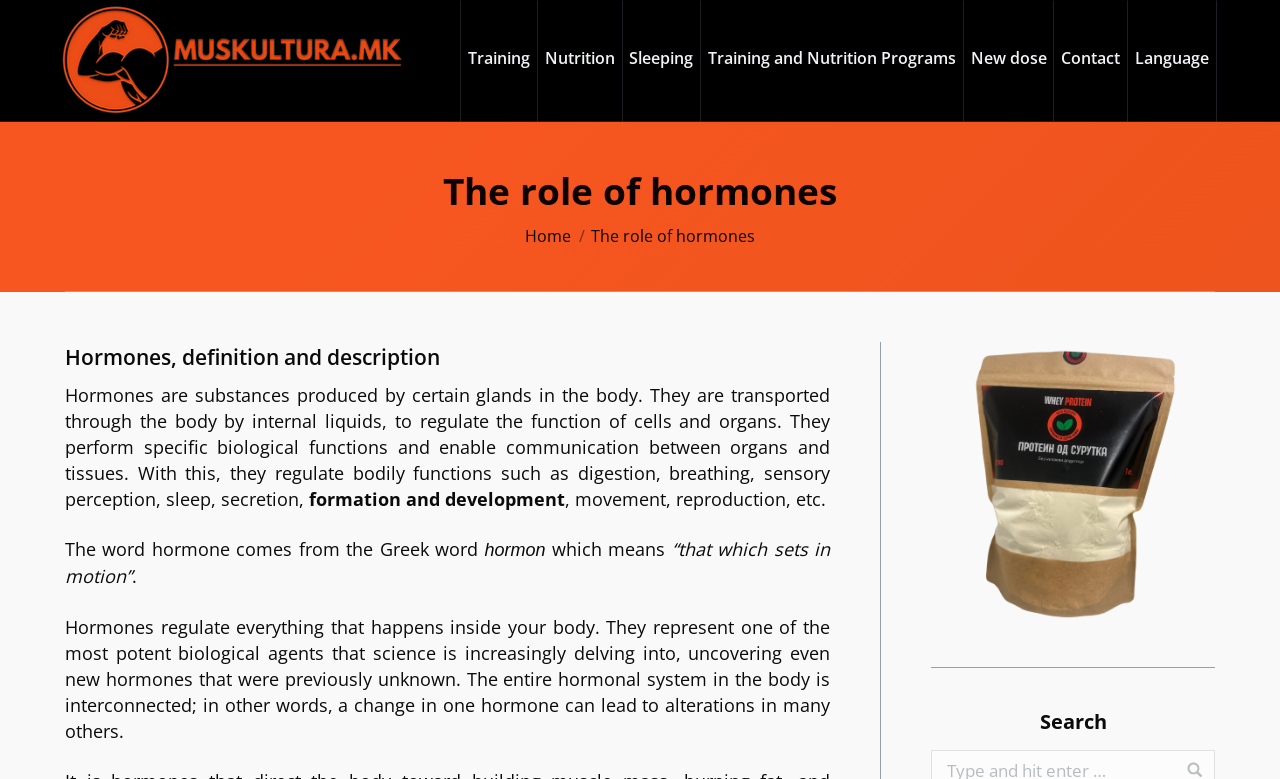Create a detailed narrative of the webpage’s visual and textual elements.

The webpage is about the role of hormones in the body, specifically how they regulate various bodily functions. At the top left corner, there is a logo of "Muskultura.mk" with a link to the website. Next to it, there is a vertical menu with links to different sections of the website, including "Training", "Nutrition", "Sleeping", and more.

Below the menu, there is a table layout with a heading that reads "The role of hormones". Underneath, there is a breadcrumb trail that shows the current page's location, with a link to the "Home" page. The main content of the page starts with a heading that says "Hormones, definition and description", followed by a detailed explanation of what hormones are, how they work, and their functions in the body.

The text is divided into several paragraphs, with some Greek words and phrases used to explain the origin of the word "hormone". The content is informative and educational, providing a comprehensive overview of hormones and their importance in the body.

On the right side of the page, there is a search bar with a "Go!" button. Below the search bar, there is an image, but its content is not specified. At the very bottom of the page, there is a link to an unknown destination. Overall, the webpage is focused on providing information about hormones and their role in the body, with a clean and organized layout.